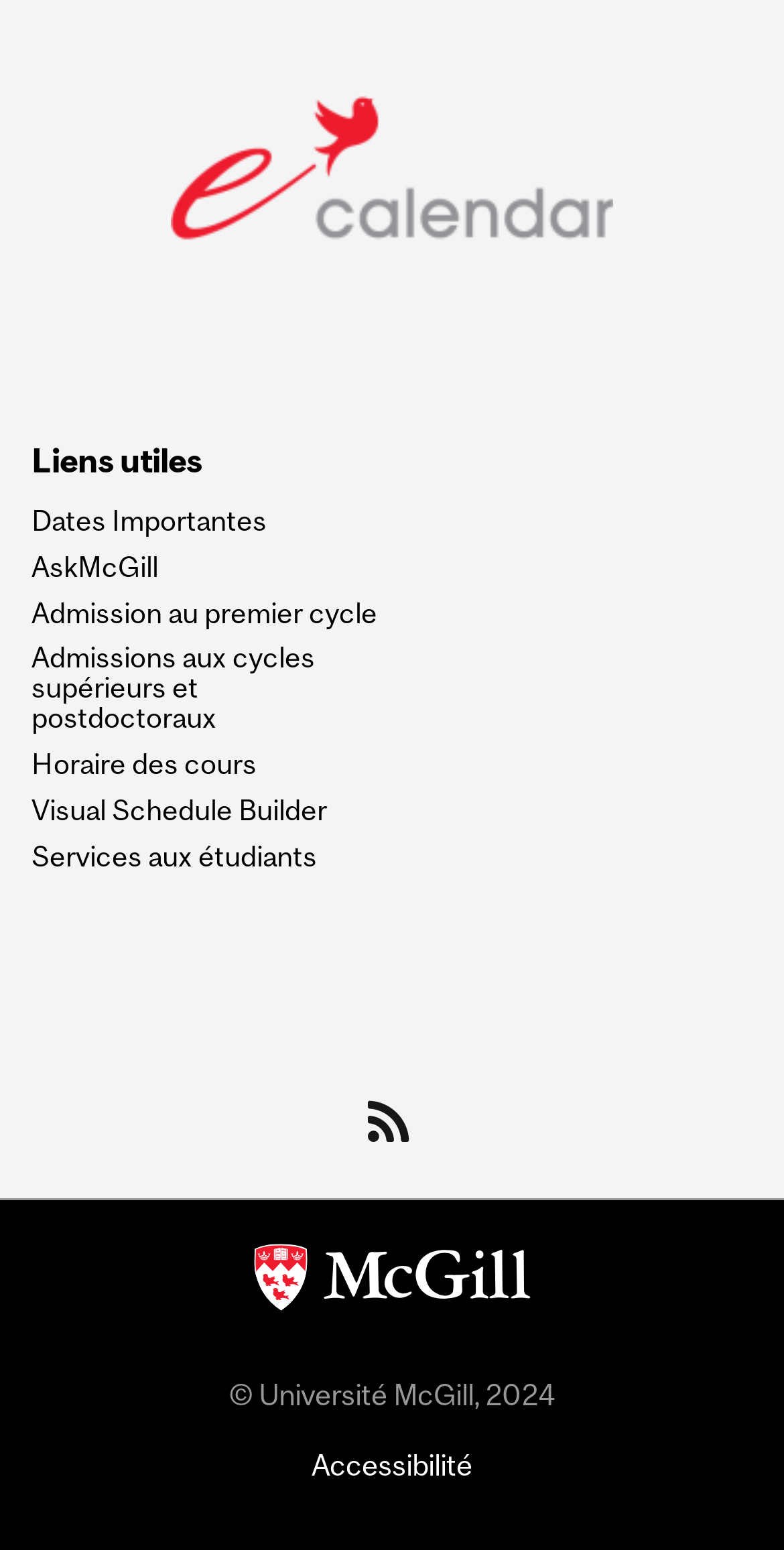Please indicate the bounding box coordinates of the element's region to be clicked to achieve the instruction: "Return to McGill University". Provide the coordinates as four float numbers between 0 and 1, i.e., [left, top, right, bottom].

[0.321, 0.796, 0.679, 0.861]